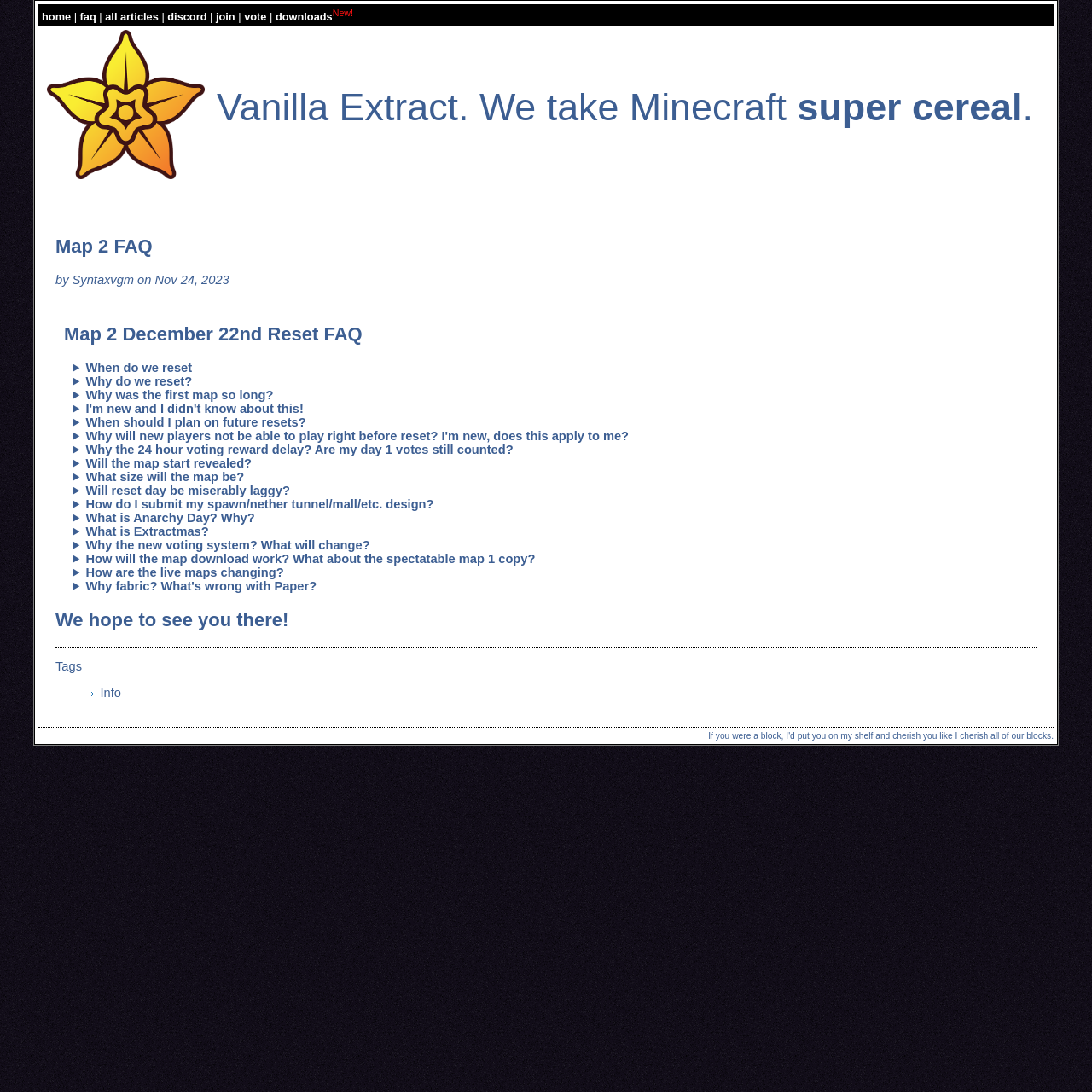Pinpoint the bounding box coordinates of the clickable element needed to complete the instruction: "Expand the 'When do we reset' details". The coordinates should be provided as four float numbers between 0 and 1: [left, top, right, bottom].

[0.066, 0.331, 0.926, 0.343]